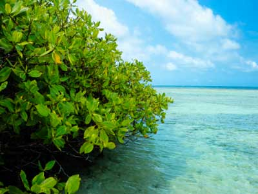Describe every aspect of the image in detail.

The image captures a vibrant scene of coastal mangroves, showcasing lush green foliage that contrasts beautifully with the clear, turquoise waters. The mangroves are depicted in the foreground, their thick roots extending into the gentle waves, while the serene ocean stretches into the horizon under a bright blue sky dotted with fluffy white clouds. This picturesque environment highlights the crucial role of mangroves in coastal ecosystems, serving as a natural filter for excess nutrients and providing habitat for diverse marine life. This image is part of a section focused on marine education and conservation efforts, emphasizing the importance of preserving such vital ecosystems to protect waterways and promote biodiversity.